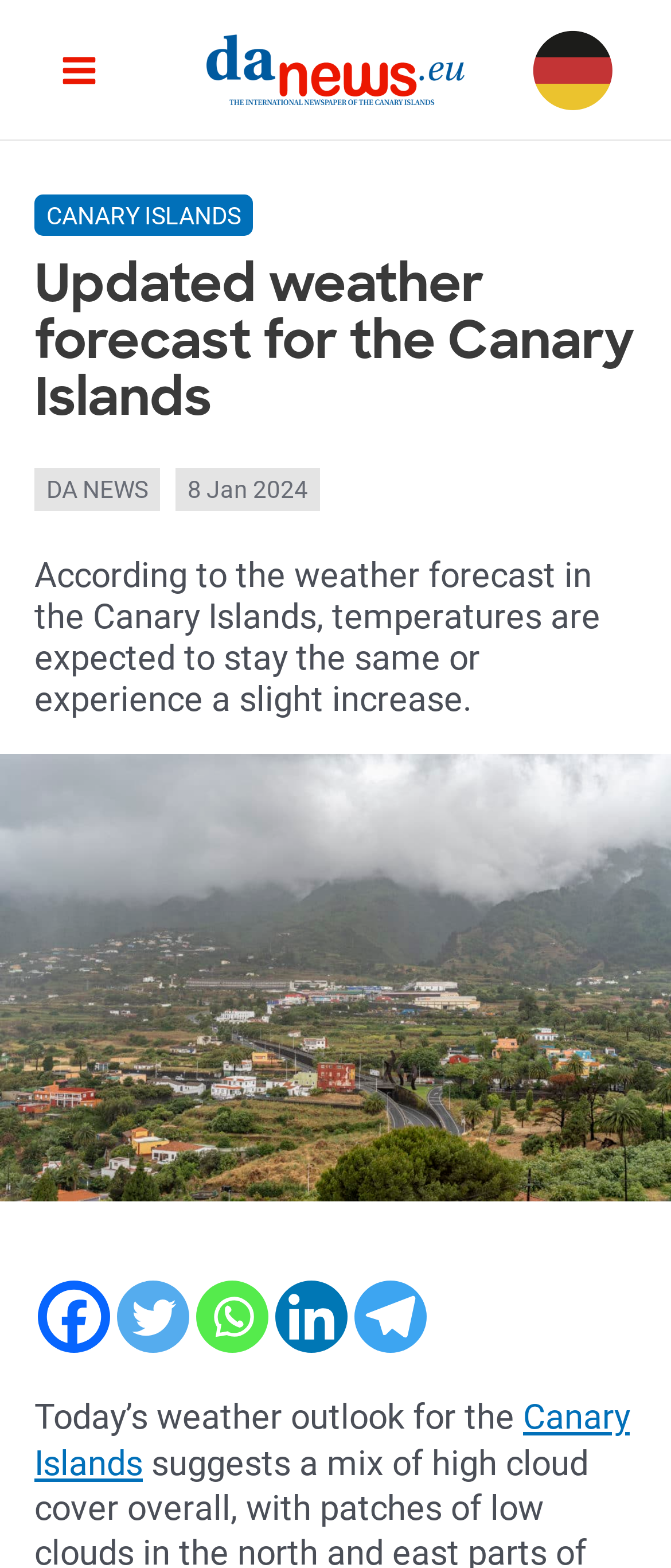Could you determine the bounding box coordinates of the clickable element to complete the instruction: "Read Diario de Avisos"? Provide the coordinates as four float numbers between 0 and 1, i.e., [left, top, right, bottom].

[0.79, 0.034, 0.918, 0.052]